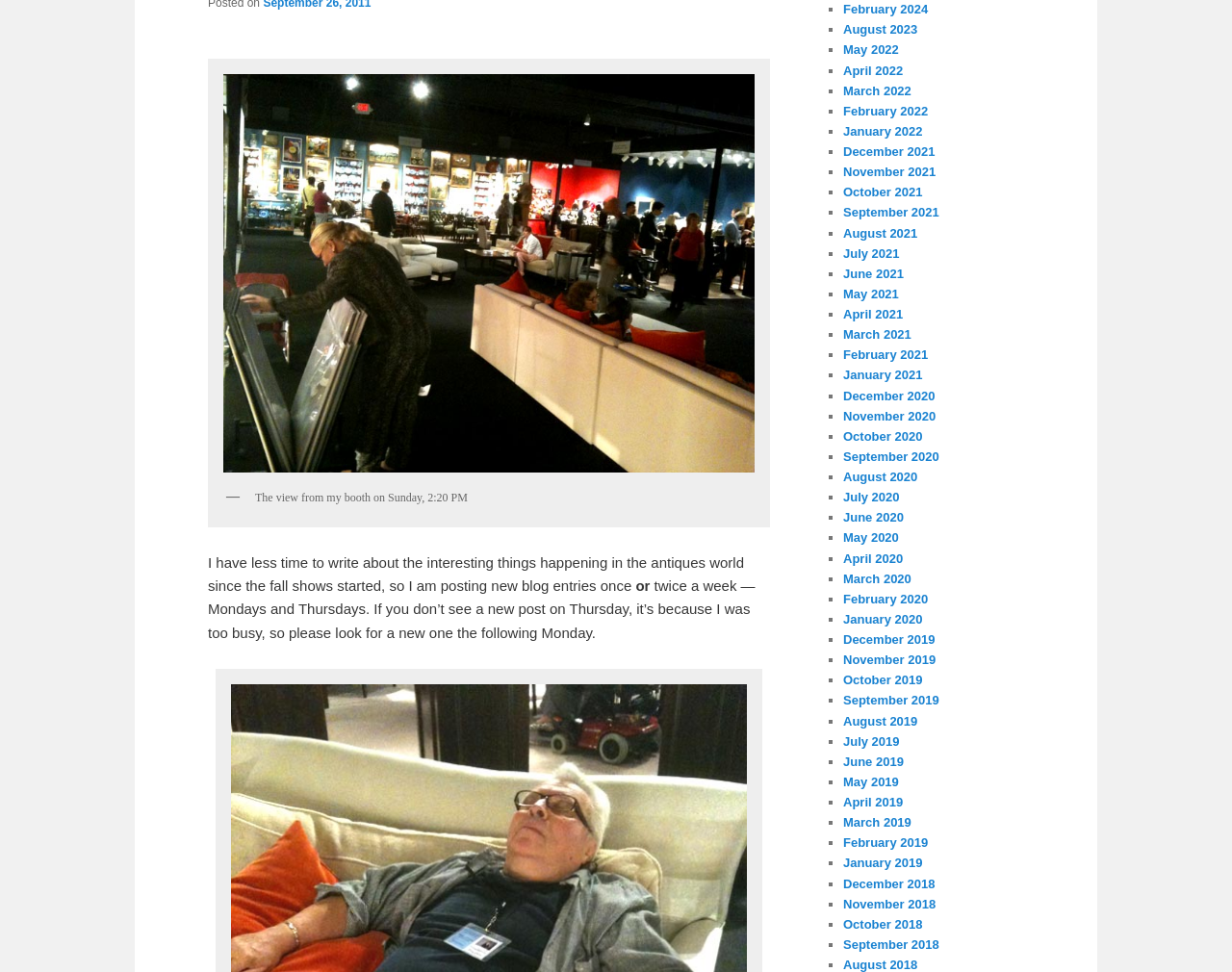Based on the element description "December 2021", predict the bounding box coordinates of the UI element.

[0.684, 0.149, 0.759, 0.163]